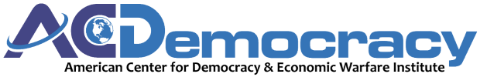What color conveys trust and professionalism?
Refer to the image and respond with a one-word or short-phrase answer.

Blue